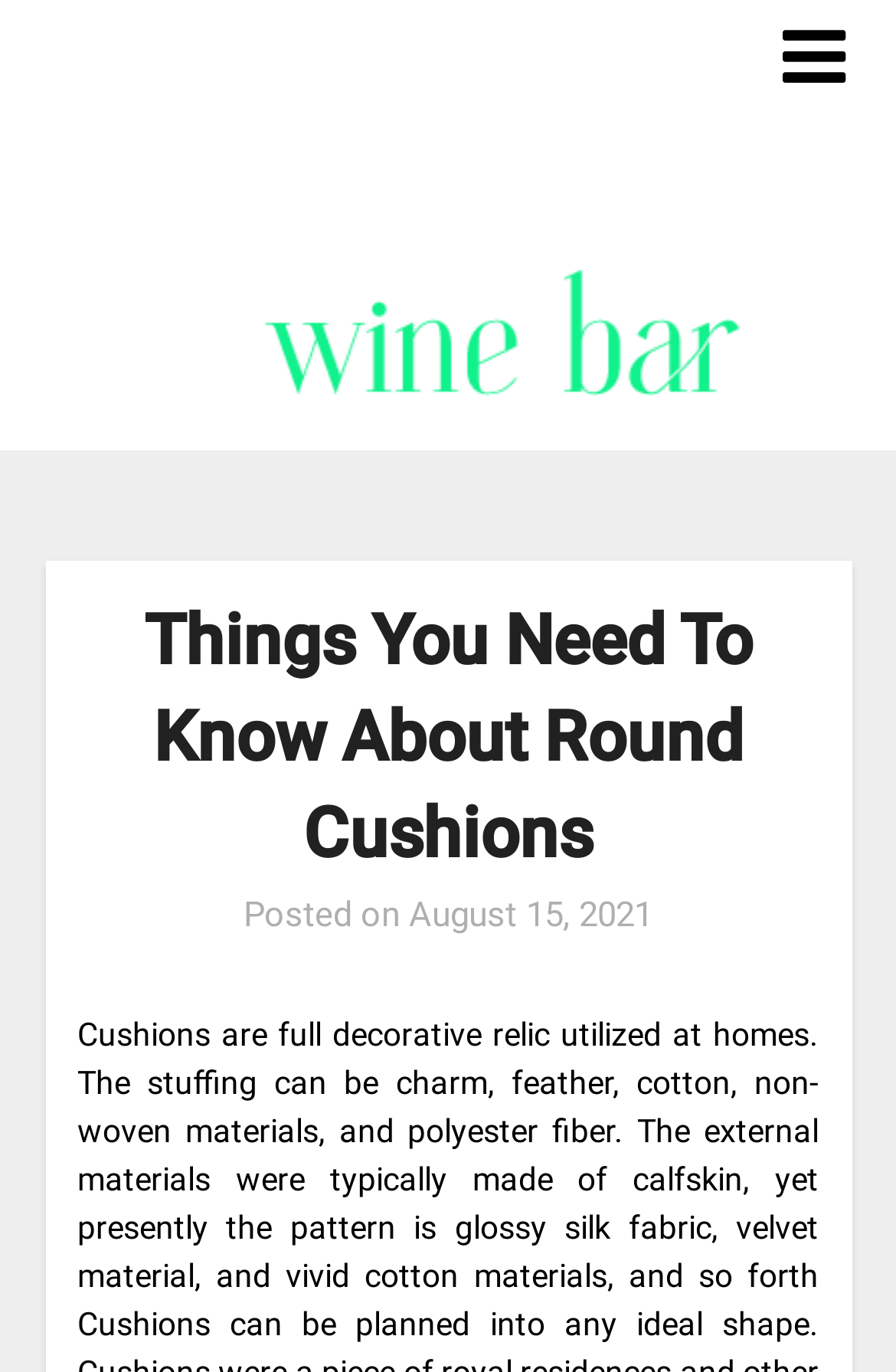Present a detailed account of what is displayed on the webpage.

The webpage is about "Things You Need To Know About Round Cushions". At the top right corner, there is a small icon represented by a Unicode character '\uf0c9'. Below it, on the top section of the page, there is a link to "Saltcreekwinebar" accompanied by an image with the same name. 

The main content of the webpage starts with a heading "Things You Need To Know About Round Cushions" which is positioned roughly at the top third of the page. Below the heading, there is a text "Posted on" followed by a link to a specific date "August 15, 2021". The date is also marked as a time element. 

The meta description provides some background information about cushions, mentioning that they are decorative relics used at homes, and their stuffing can be made of various materials such as charm, feather, cotton, non-woven materials, and polyester fiber. The external materials are typically made of calfskin, but nowadays other materials are used.